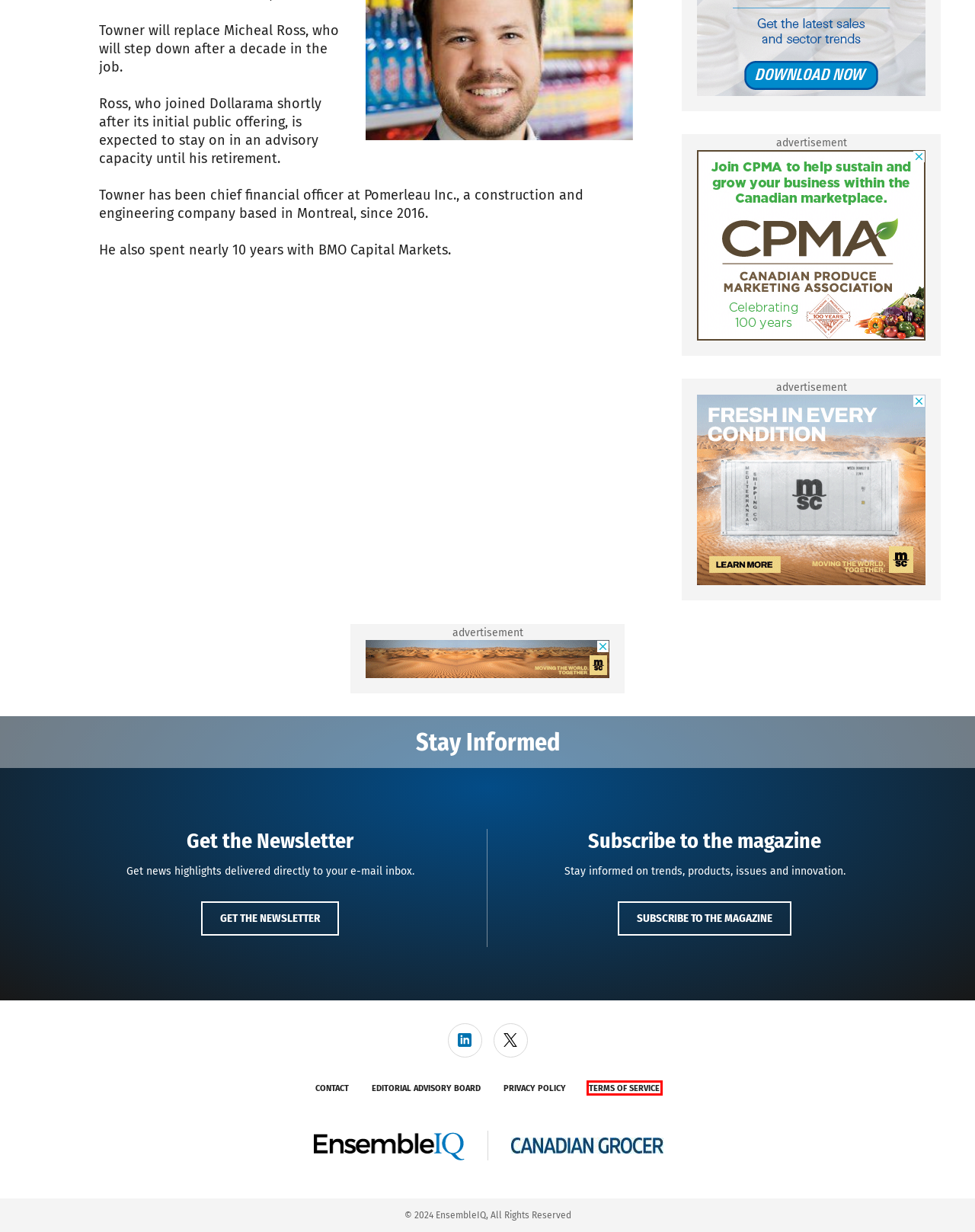Examine the screenshot of a webpage with a red bounding box around a UI element. Select the most accurate webpage description that corresponds to the new page after clicking the highlighted element. Here are the choices:
A. Impact Awards Canadian Grocer
B. TERMS AND CONDITIONS OF SERVICE • EnsembleIQ
C. GroceryConnex 2024
D. Canadian Grocer GenNext Awards
E. Wonder Women! Meet the 2023 Star Women in Grocery winners | Canadian Grocer
F. Home Page | Canadian Grocer
G. PRIVACY POLICY • EnsembleIQ
H. EnsembleIQ • Unequaled Business Intelligence

B